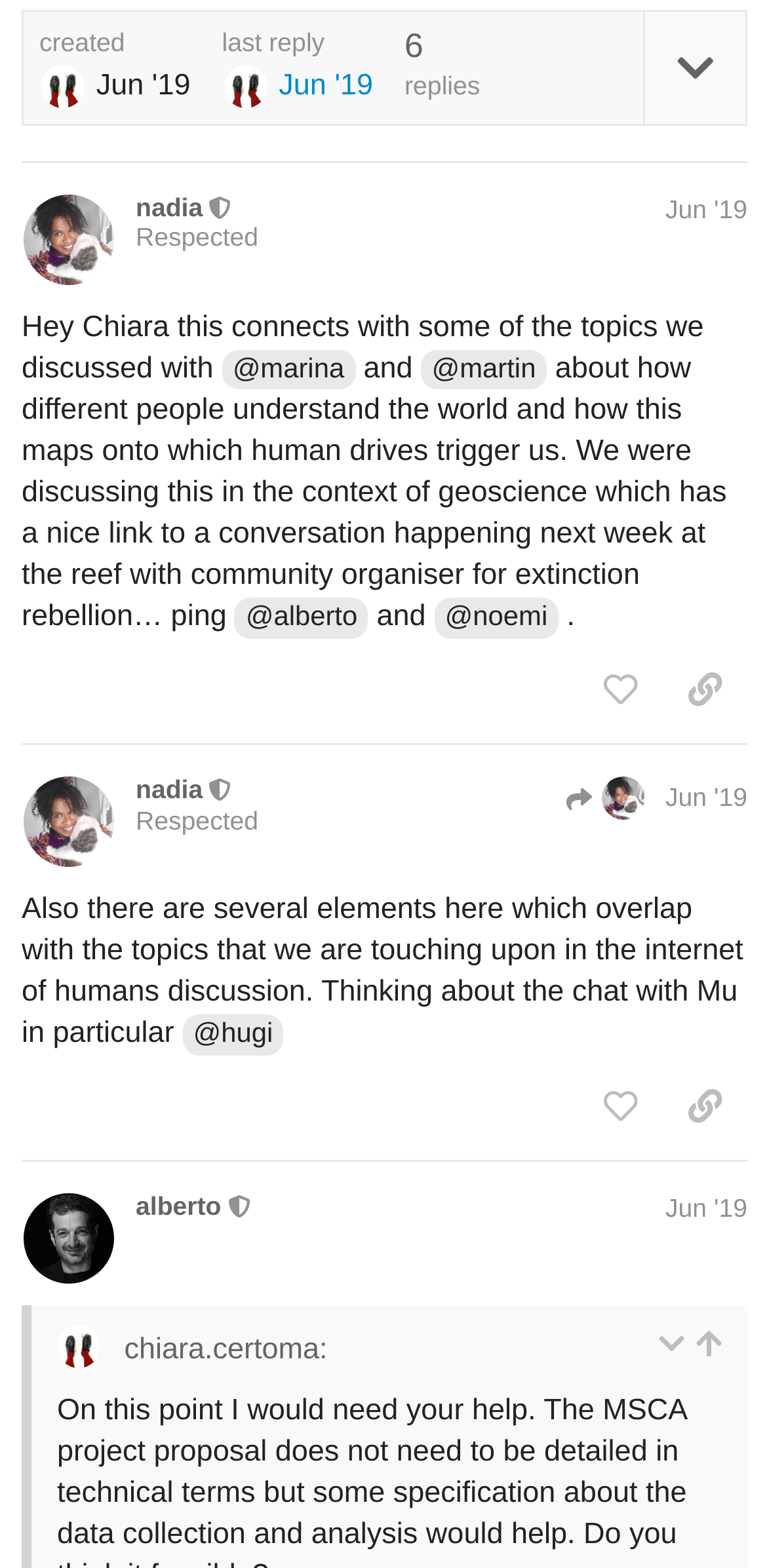Pinpoint the bounding box coordinates of the clickable area needed to execute the instruction: "share a link to this post". The coordinates should be specified as four float numbers between 0 and 1, i.e., [left, top, right, bottom].

[0.864, 0.416, 0.974, 0.464]